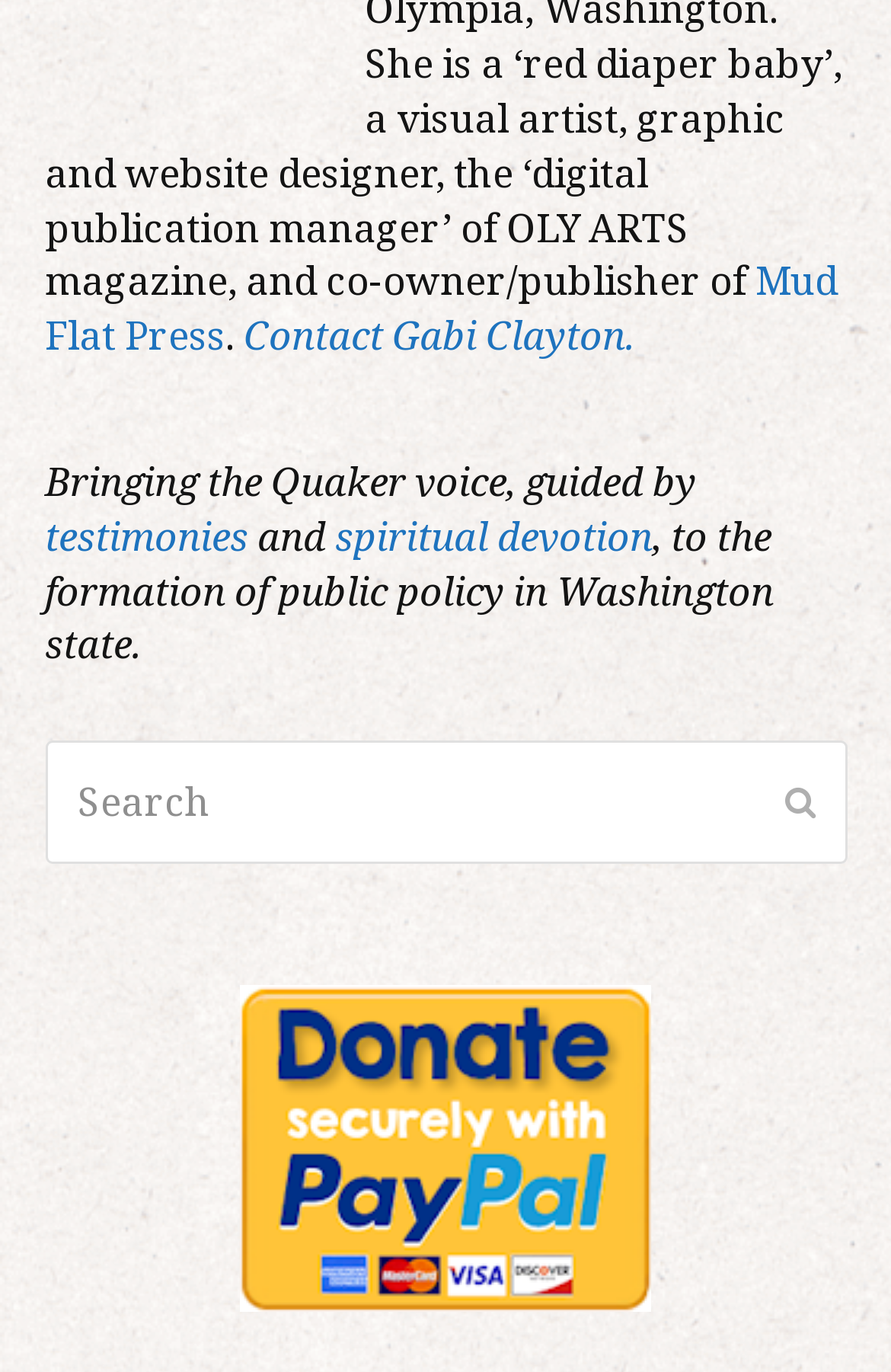Kindly respond to the following question with a single word or a brief phrase: 
Who can be contacted for more information?

Gabi Clayton